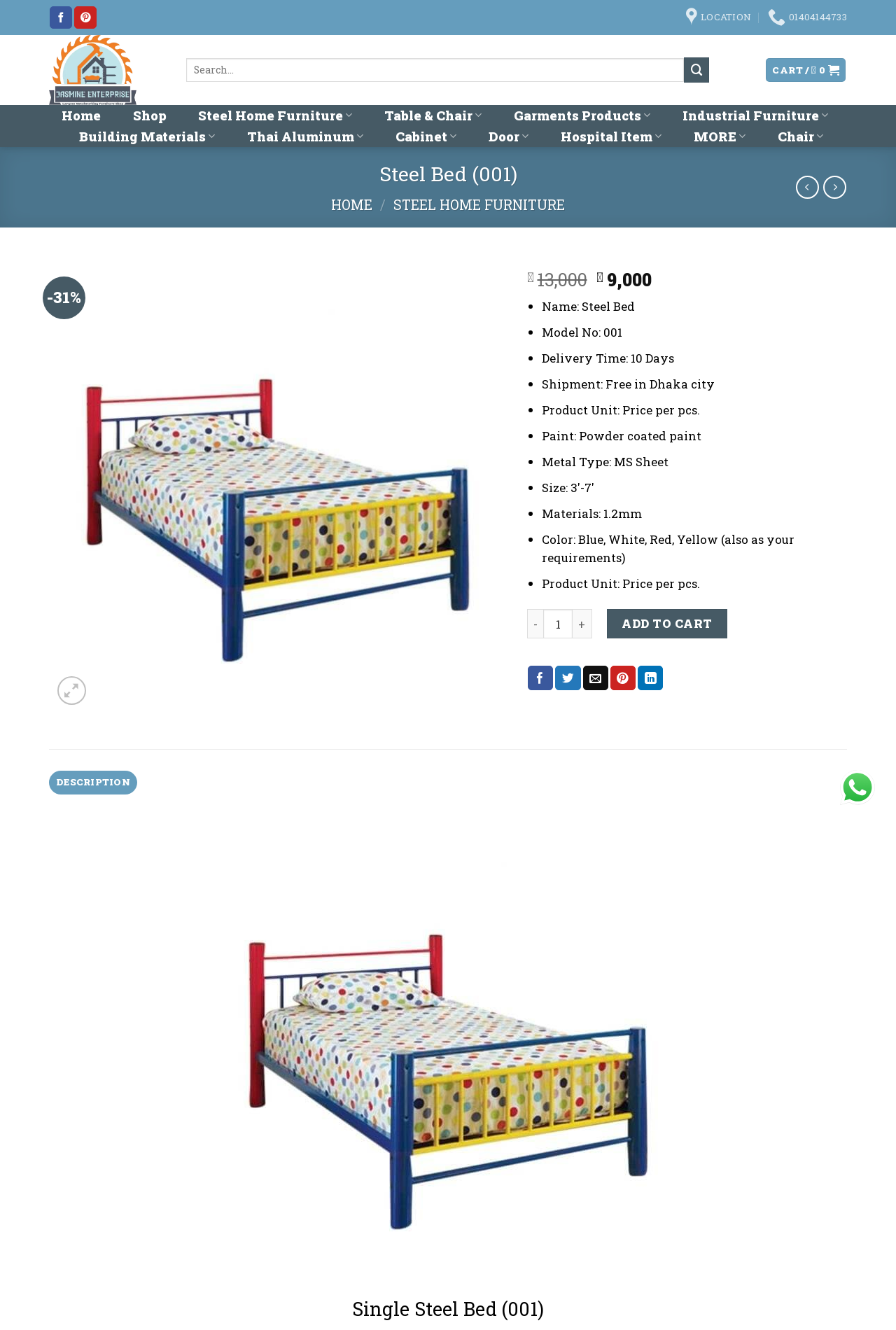What are the available colors of the product?
Provide a one-word or short-phrase answer based on the image.

Blue, White, Red, Yellow